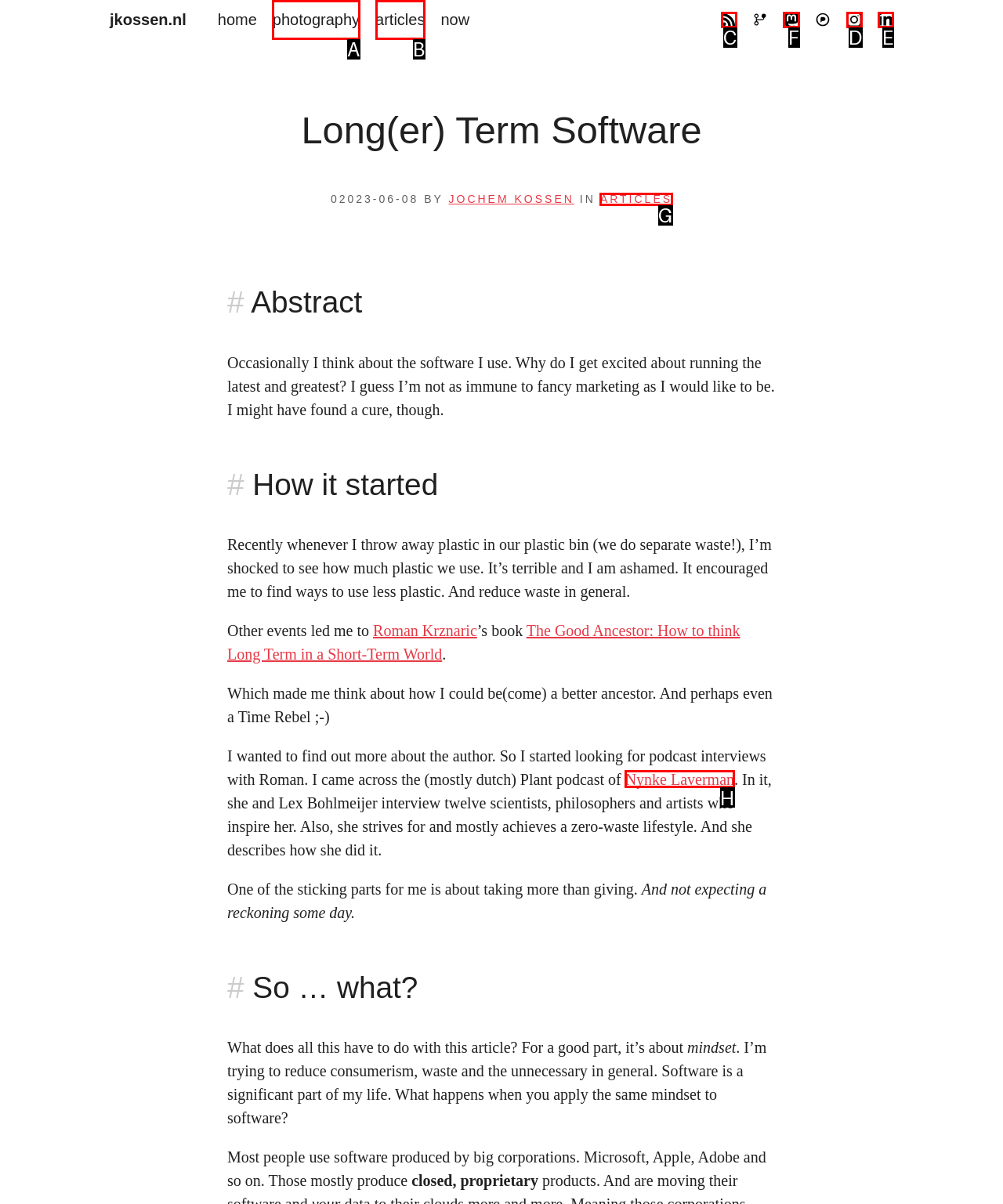Decide which UI element to click to accomplish the task: follow on Mastodon
Respond with the corresponding option letter.

F